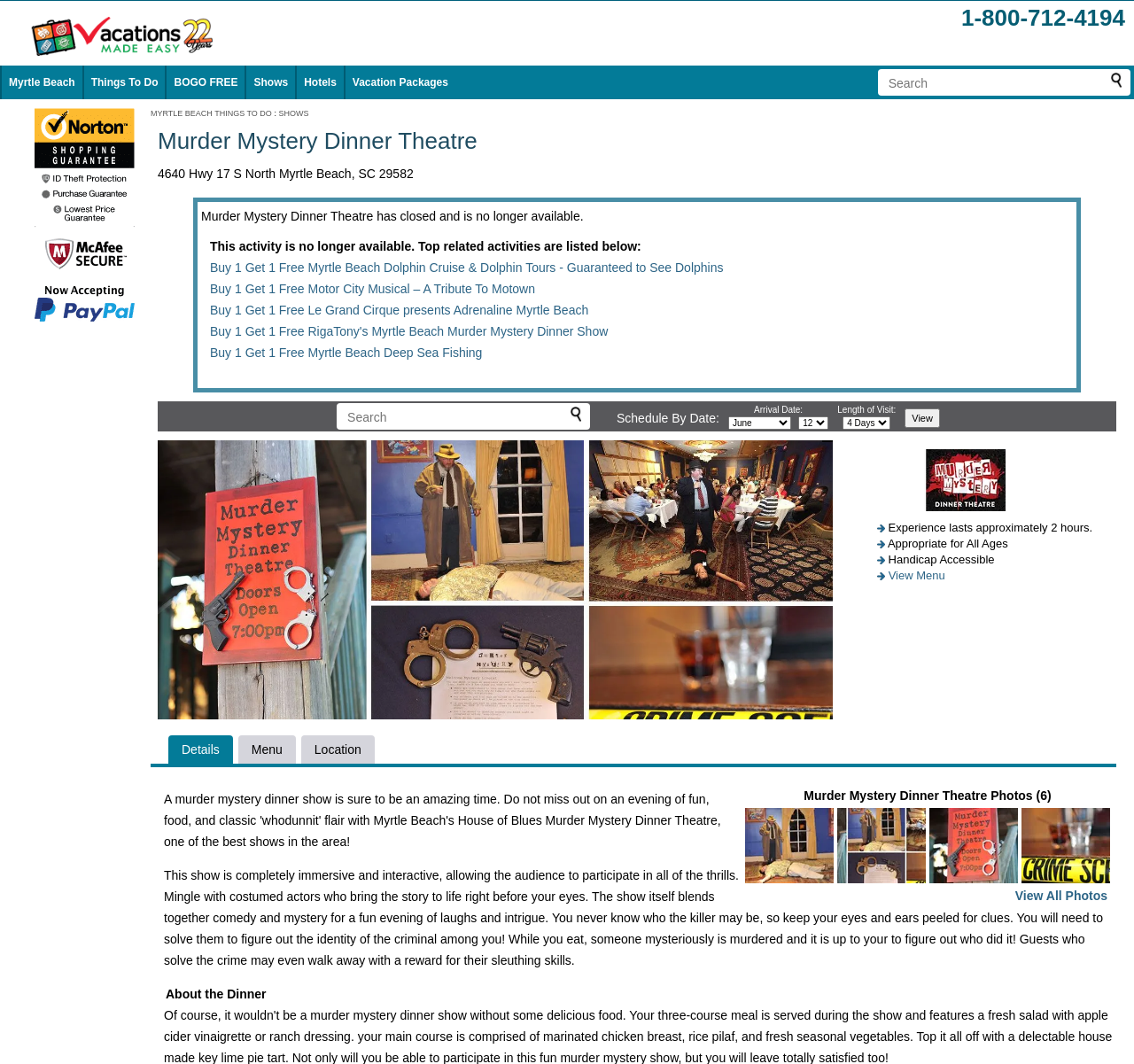Determine the bounding box coordinates for the element that should be clicked to follow this instruction: "Search for a term". The coordinates should be given as four float numbers between 0 and 1, in the format [left, top, right, bottom].

[0.782, 0.069, 0.977, 0.088]